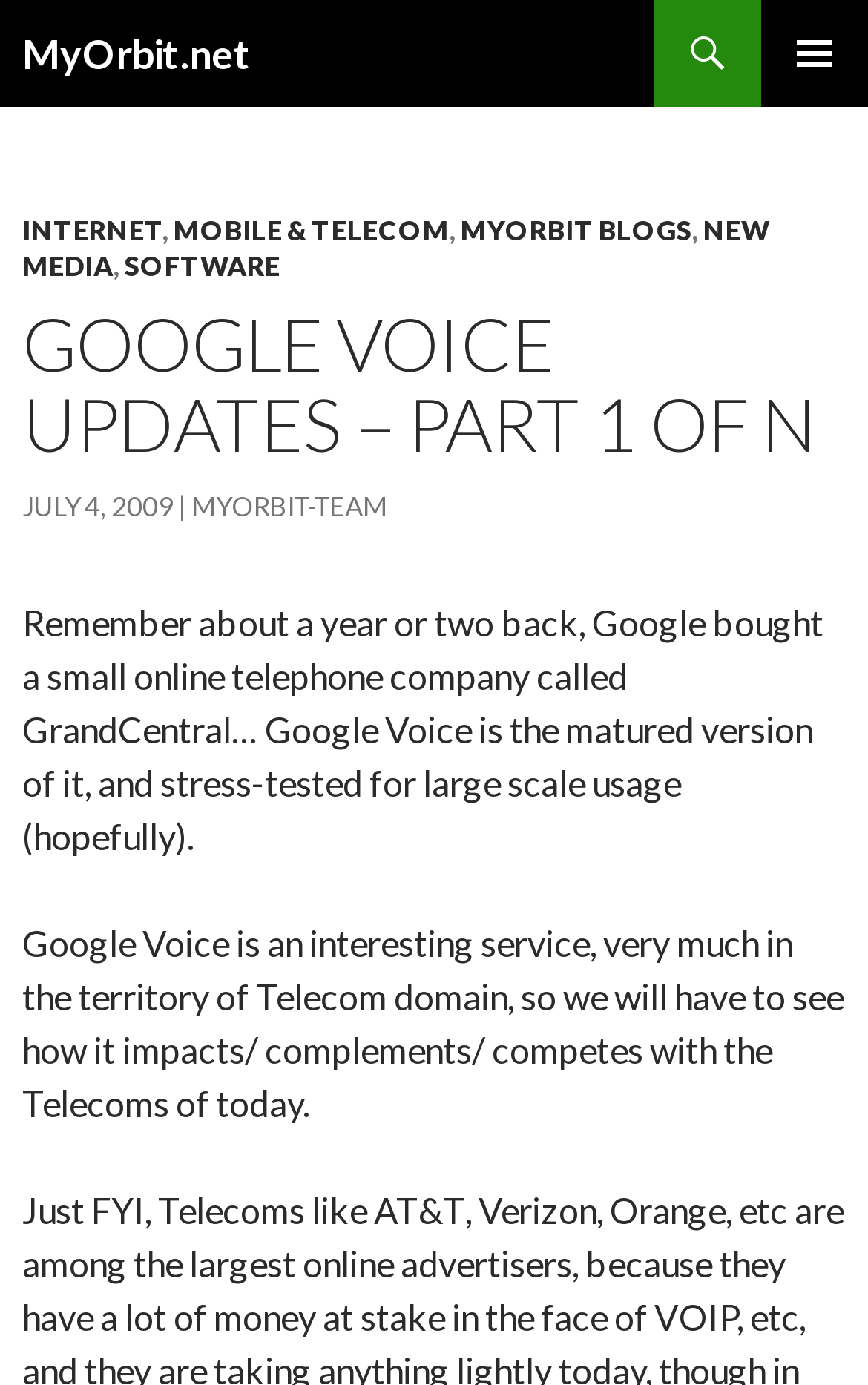Please analyze the image and provide a thorough answer to the question:
What is the name of the website?

The name of the website can be found at the top of the webpage, where it says 'MyOrbit.net' in a heading element.